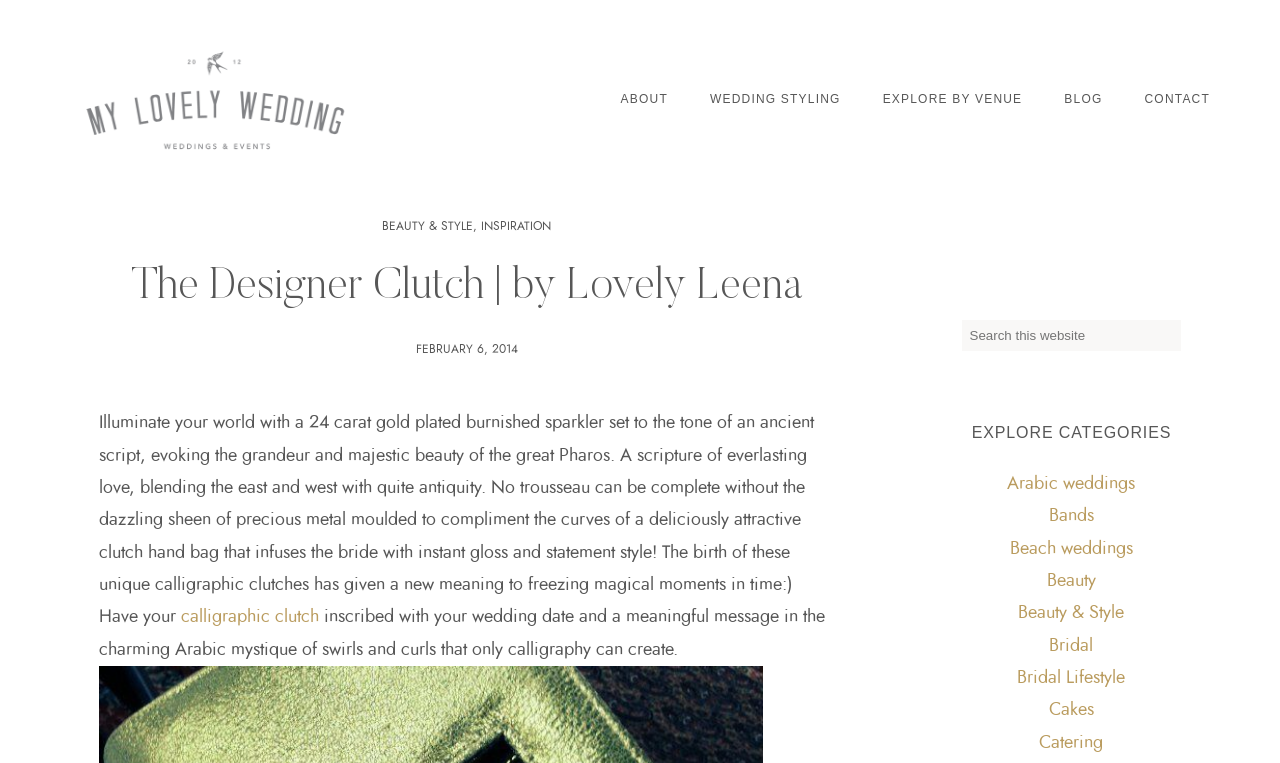Please identify the coordinates of the bounding box that should be clicked to fulfill this instruction: "View BEAUTY & STYLE".

[0.299, 0.289, 0.37, 0.305]